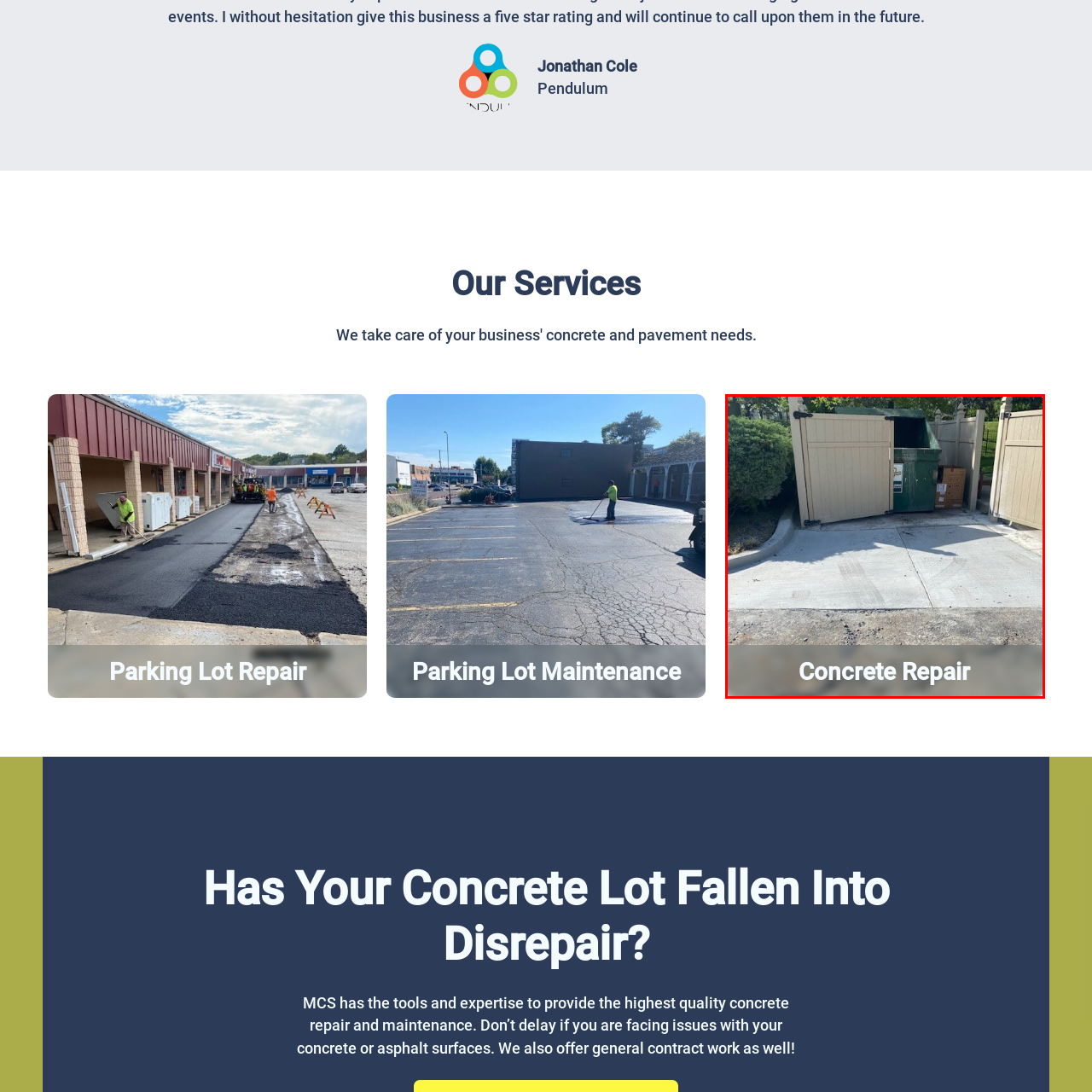Observe the content inside the red rectangle and respond to the question with one word or phrase: 
What is the purpose of the wooden gates?

To provide access